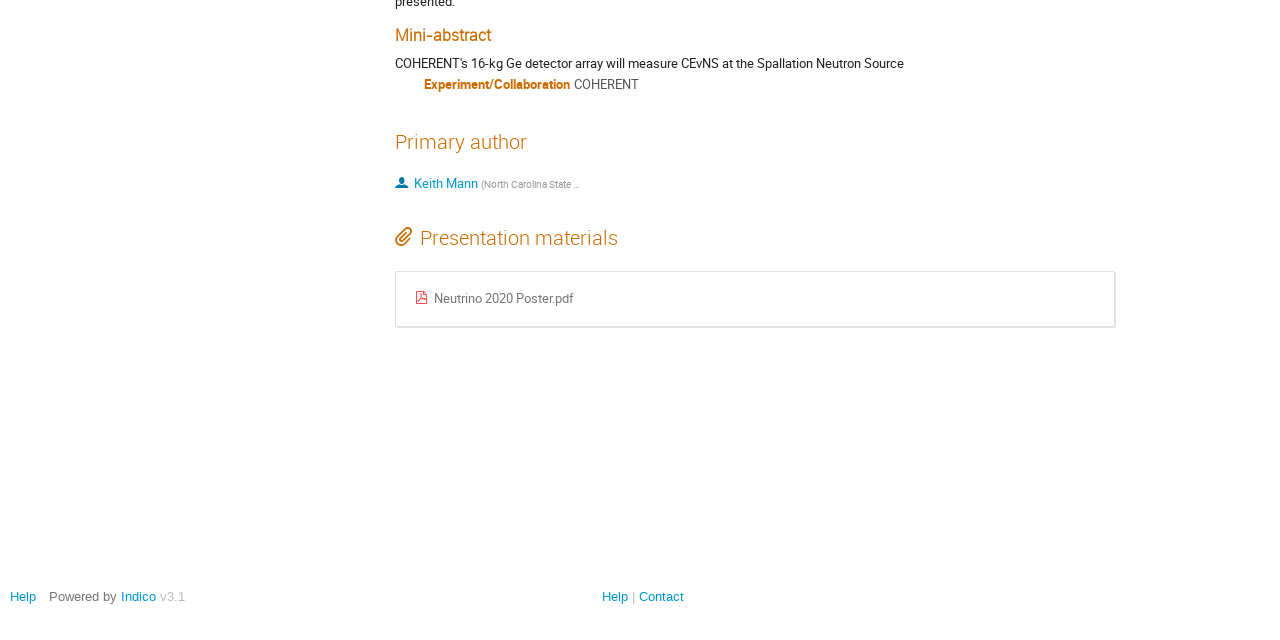Locate the UI element described by Indico in the provided webpage screenshot. Return the bounding box coordinates in the format (top-left x, top-left y, bottom-right x, bottom-right y), ensuring all values are between 0 and 1.

[0.095, 0.919, 0.122, 0.945]